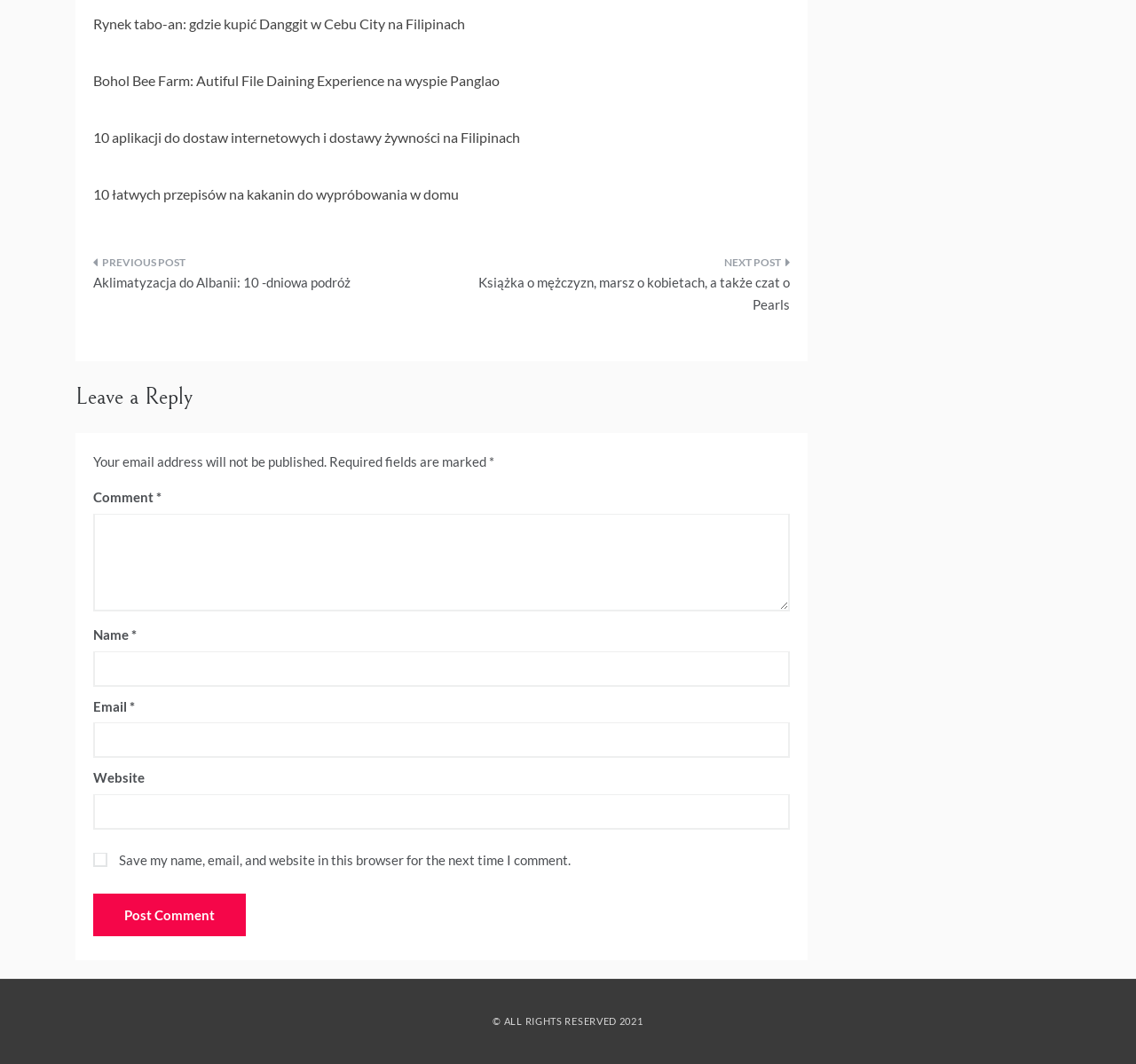Respond to the following question with a brief word or phrase:
What is the label of the checkbox below the 'Email' textbox?

Save my name, email, and website